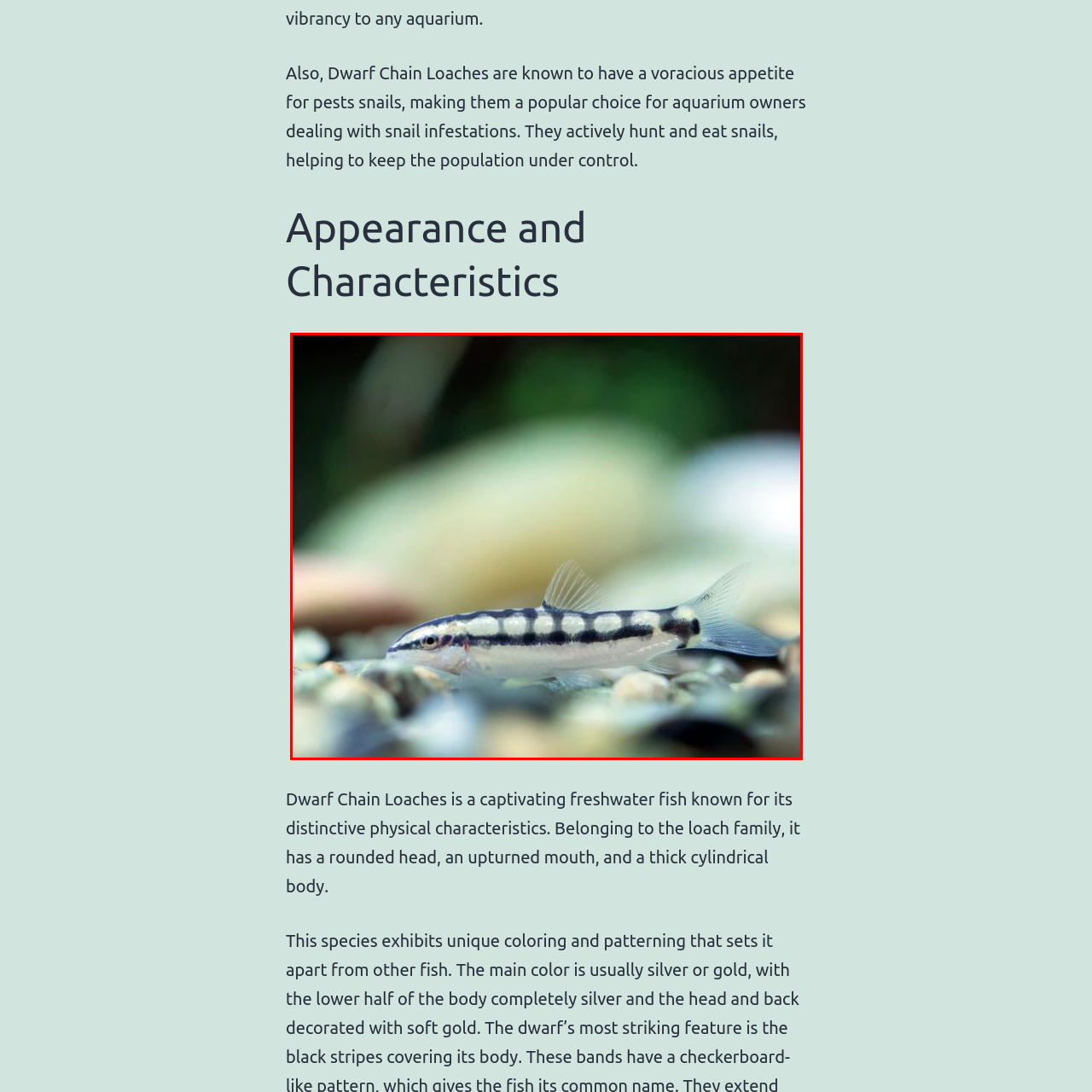What is the primary function of the Dwarf Chain Loach in an aquarium?
Study the image framed by the red bounding box and answer the question in detail, relying on the visual clues provided.

The caption states that the Dwarf Chain Loach plays an important ecological role by actively hunting and consuming pest snails, helping to manage snail populations in aquariums.